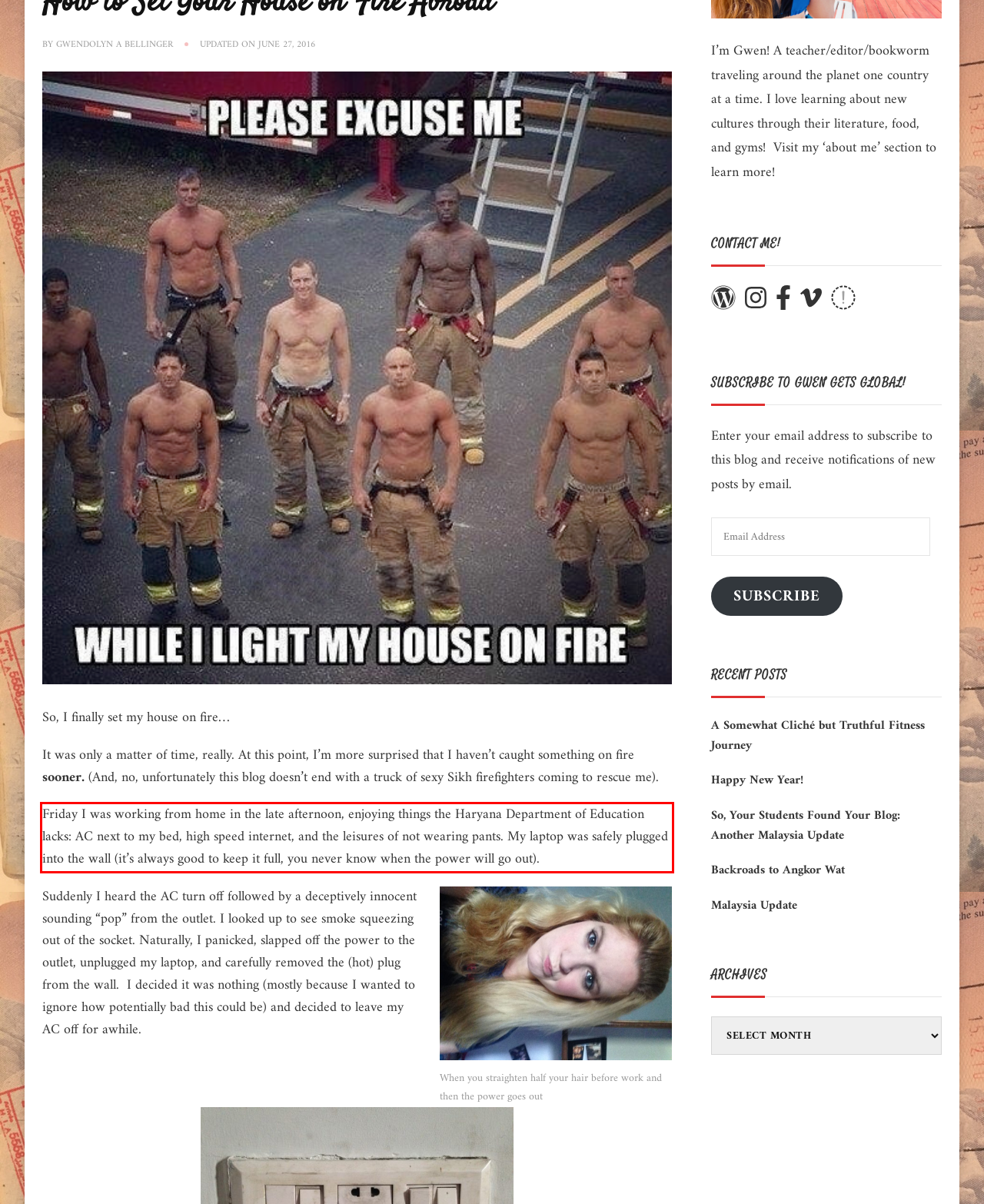Given the screenshot of a webpage, identify the red rectangle bounding box and recognize the text content inside it, generating the extracted text.

Friday I was working from home in the late afternoon, enjoying things the Haryana Department of Education lacks: AC next to my bed, high speed internet, and the leisures of not wearing pants. My laptop was safely plugged into the wall (it’s always good to keep it full, you never know when the power will go out).